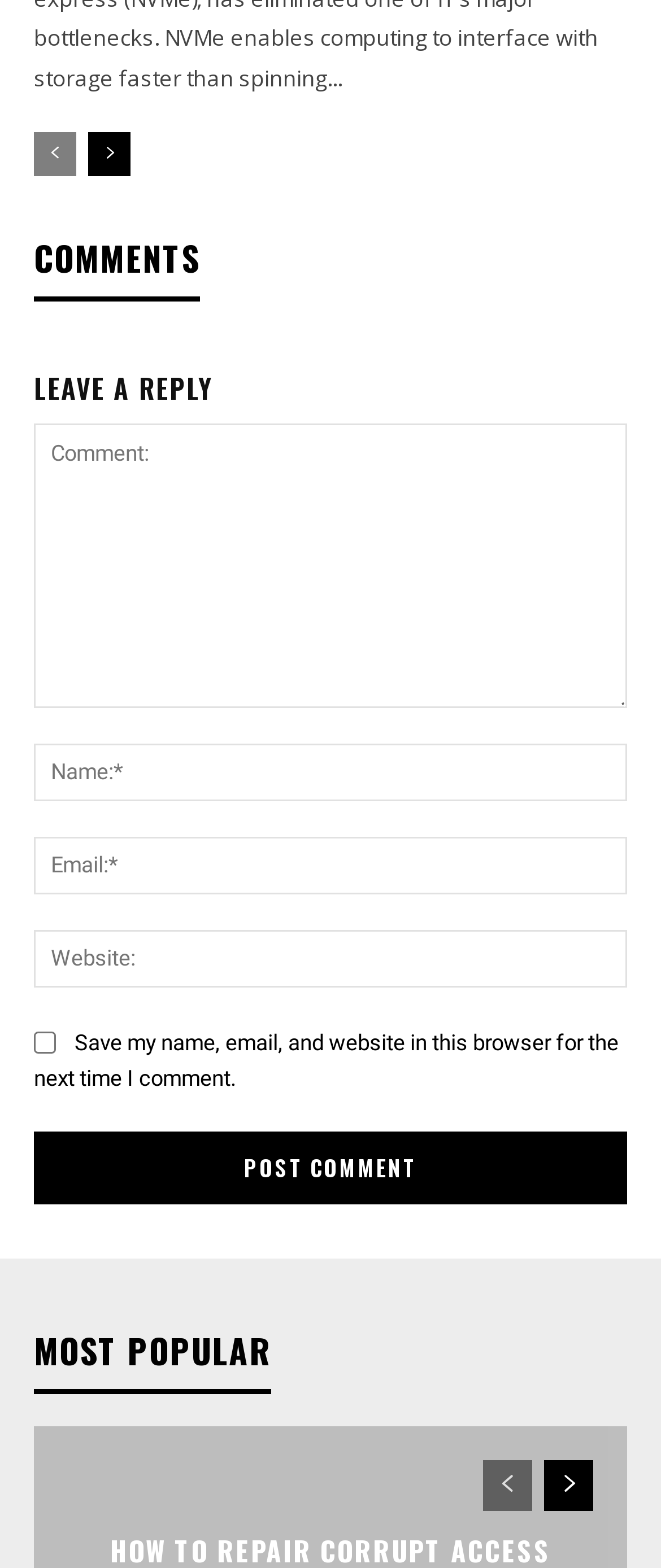How many input fields are required to leave a comment?
Answer the question with a single word or phrase by looking at the picture.

Three